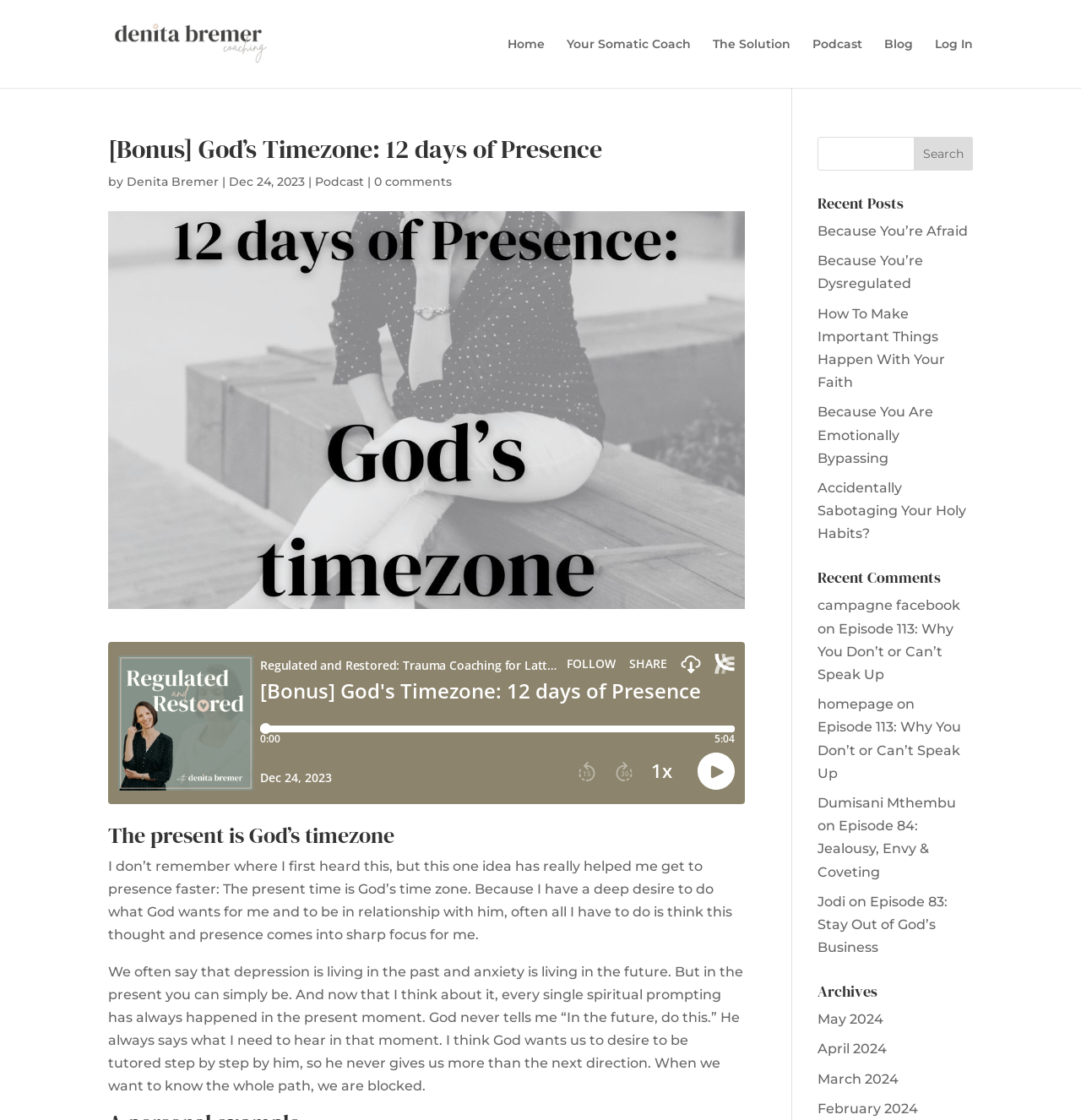Respond with a single word or phrase:
How many recent posts are listed?

5